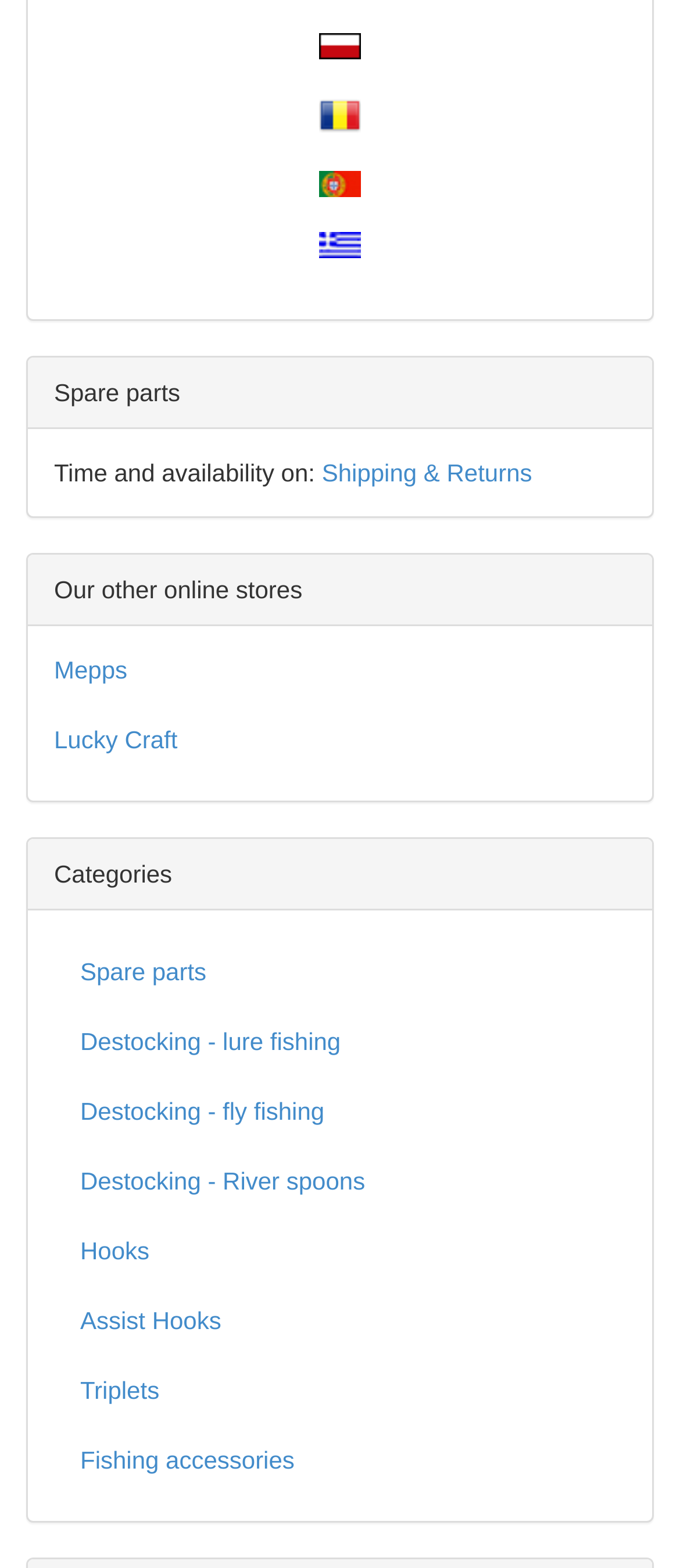Please specify the bounding box coordinates of the clickable region to carry out the following instruction: "View Shipping & Returns". The coordinates should be four float numbers between 0 and 1, in the format [left, top, right, bottom].

[0.463, 0.293, 0.783, 0.311]